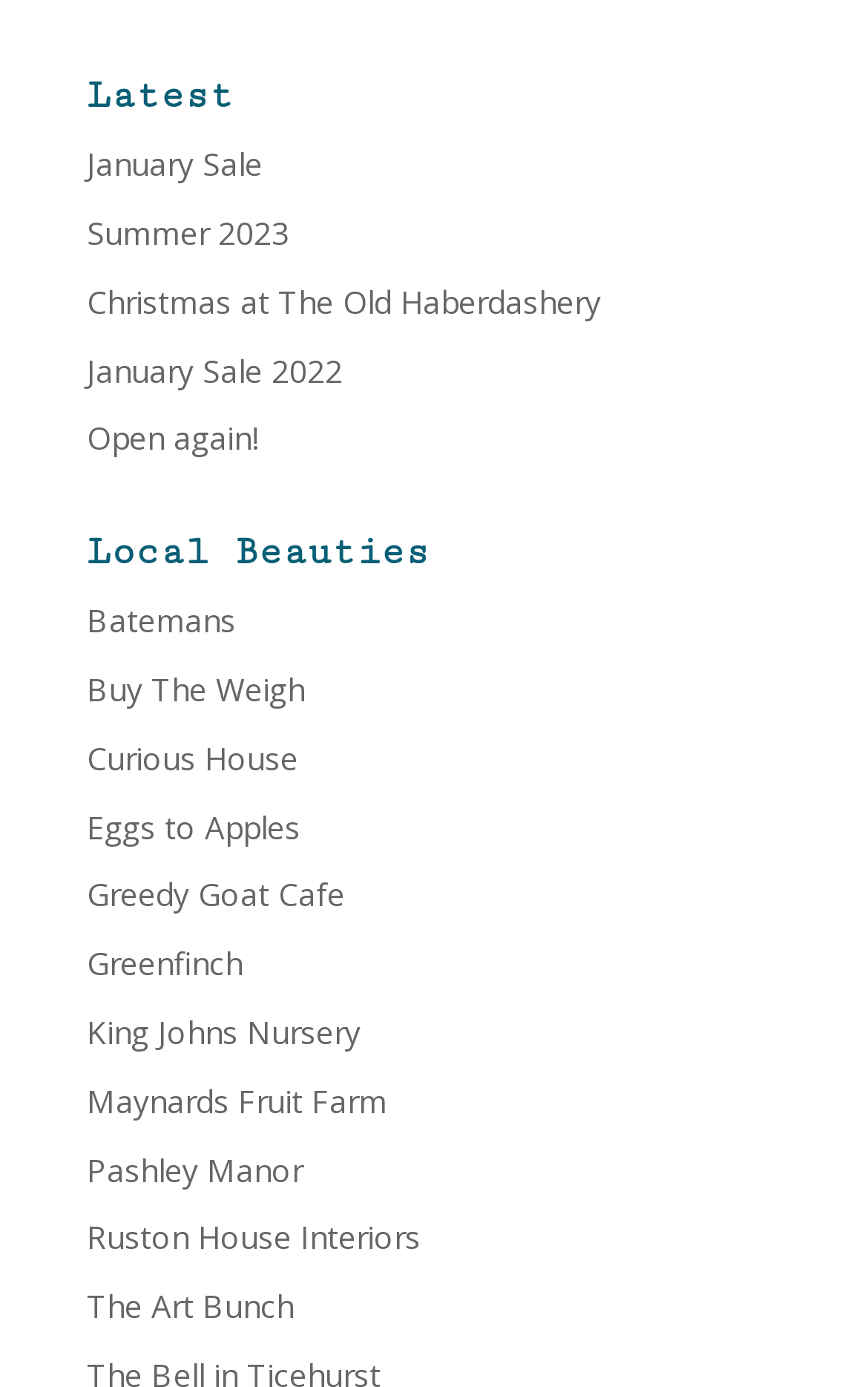Using the description "King Johns Nursery", locate and provide the bounding box of the UI element.

[0.1, 0.729, 0.415, 0.759]